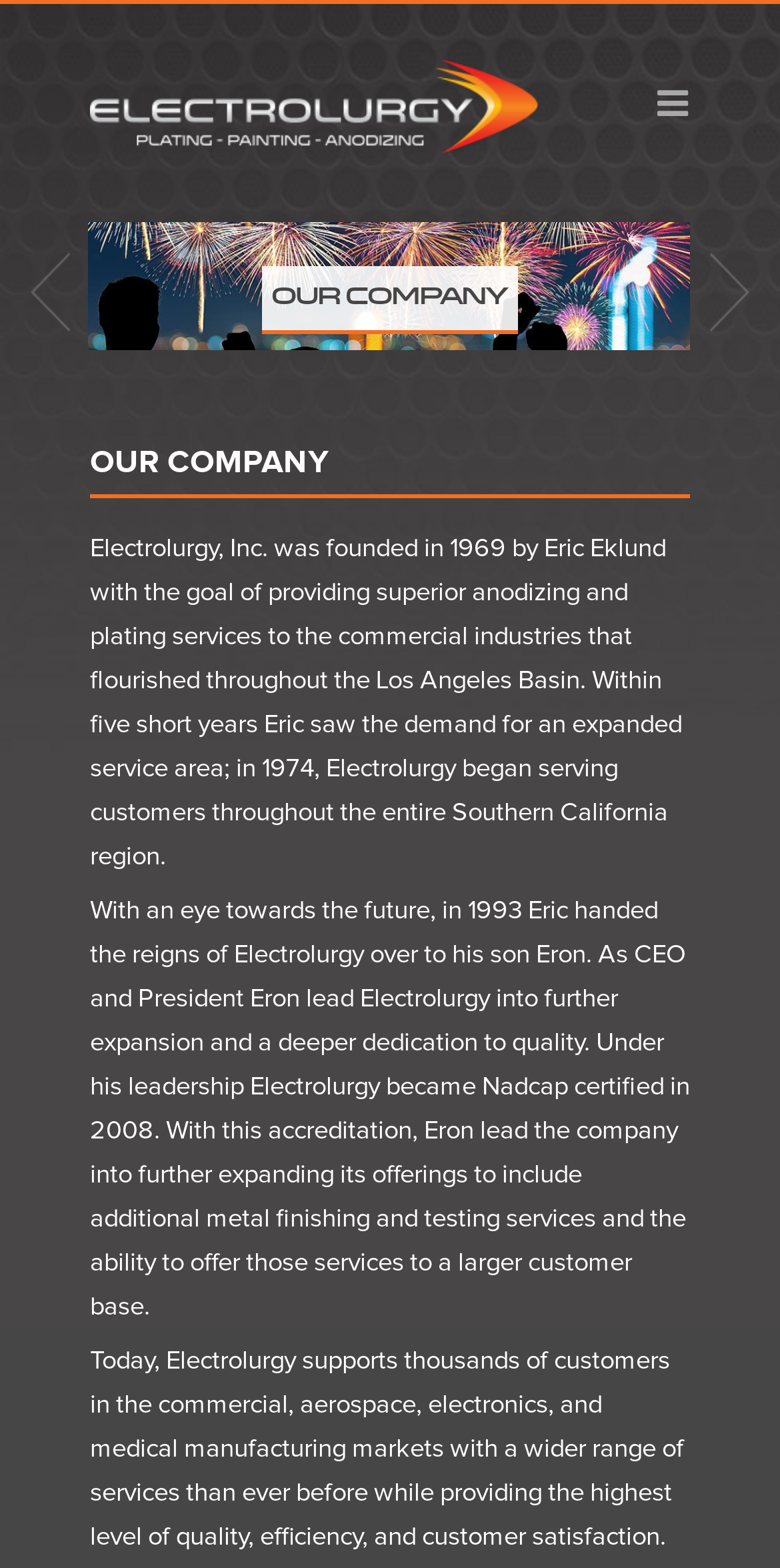Answer the question briefly using a single word or phrase: 
Who is the current CEO and President of Electrolurgy?

Eron